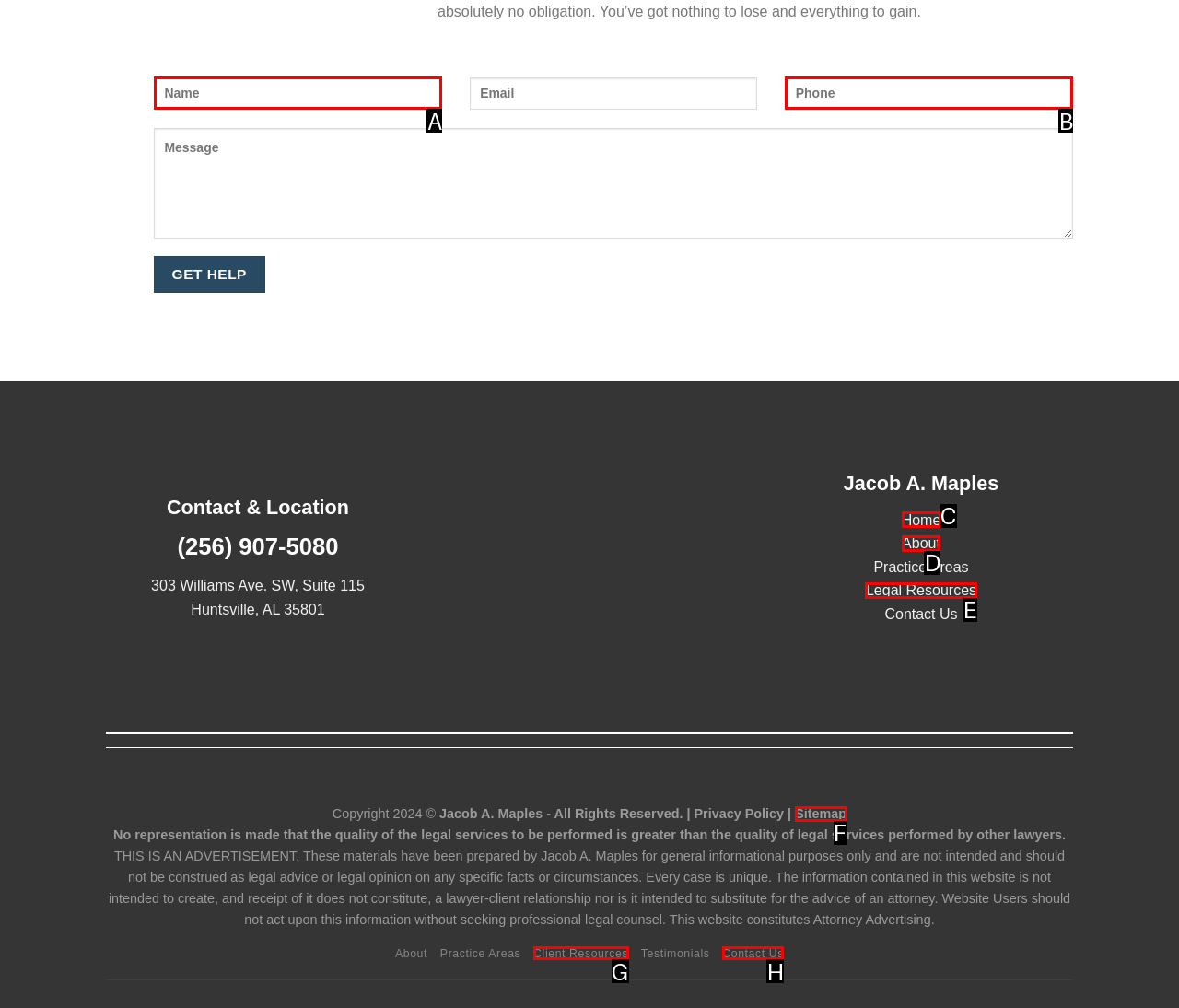Determine the letter of the element I should select to fulfill the following instruction: Visit the About page. Just provide the letter.

C